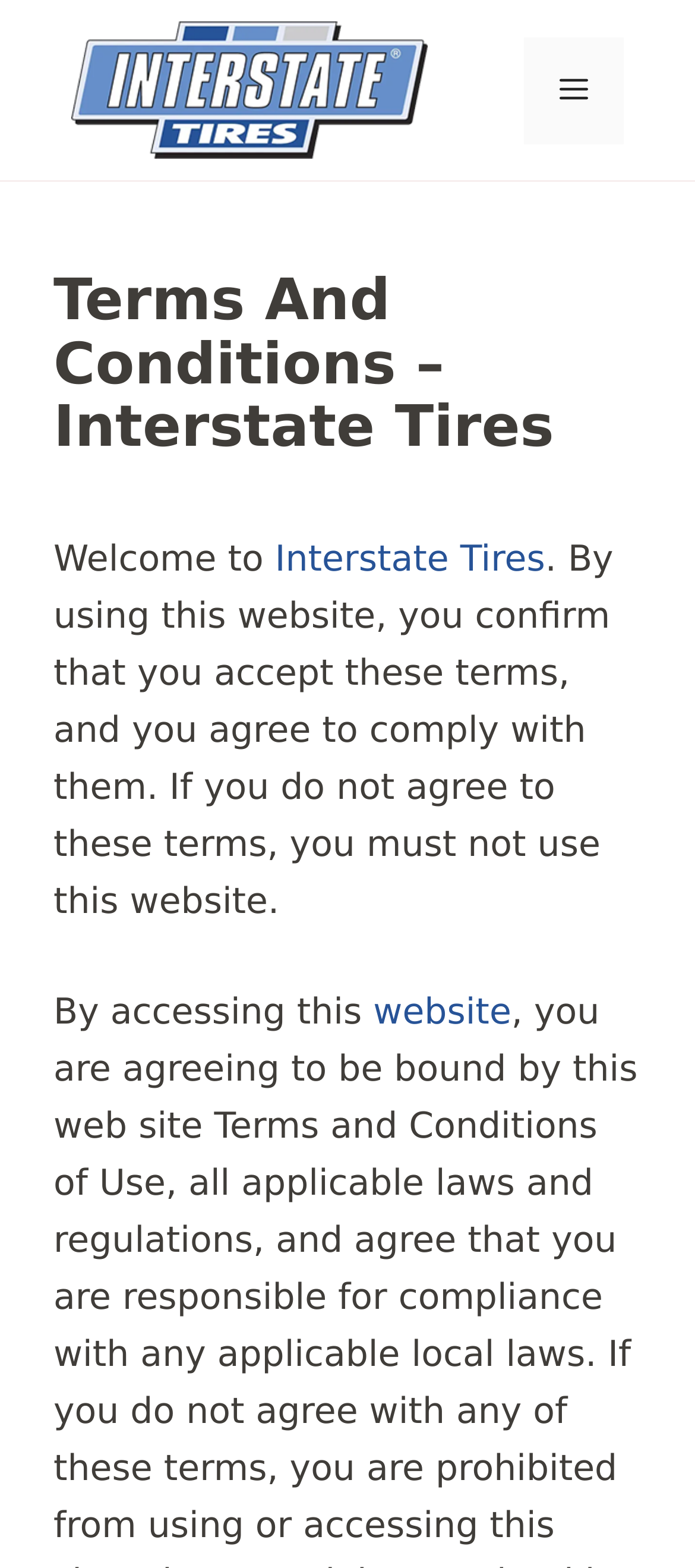Can you find the bounding box coordinates for the UI element given this description: "Interstate Tires"? Provide the coordinates as four float numbers between 0 and 1: [left, top, right, bottom].

[0.396, 0.342, 0.784, 0.37]